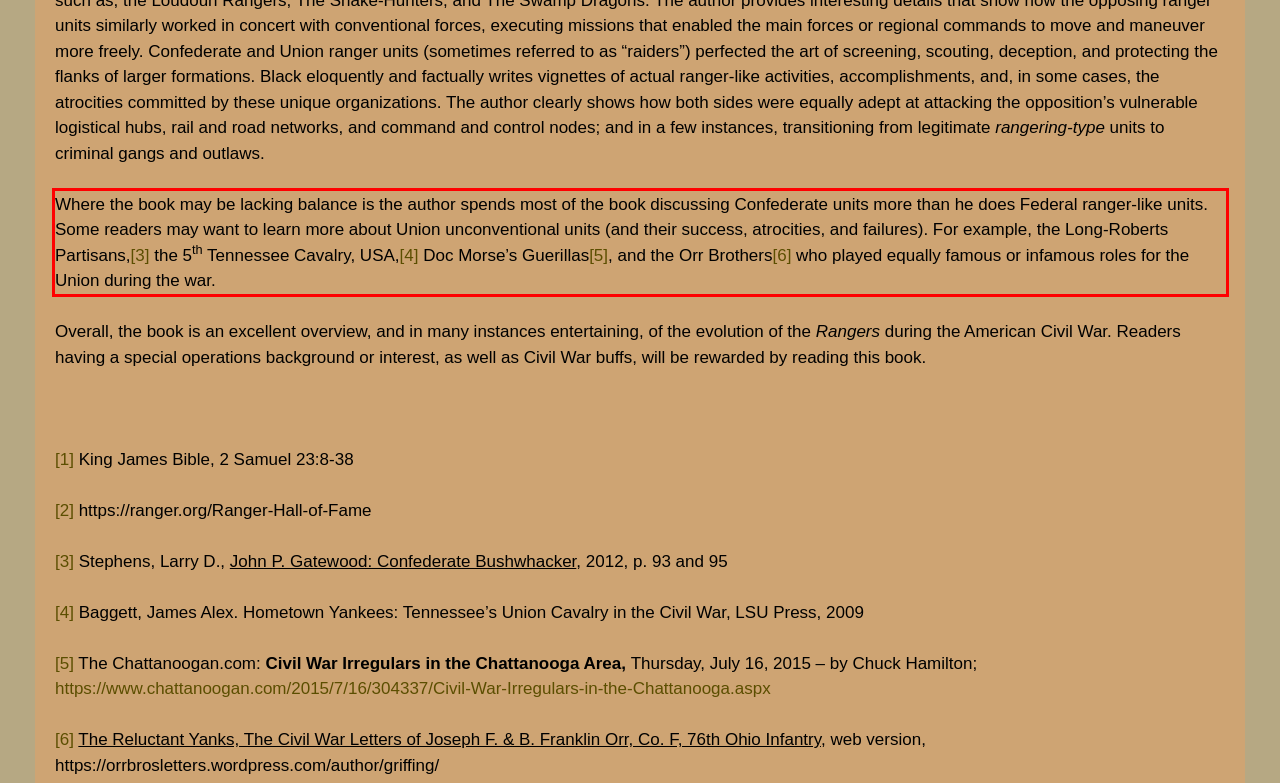Please identify the text within the red rectangular bounding box in the provided webpage screenshot.

Where the book may be lacking balance is the author spends most of the book discussing Confederate units more than he does Federal ranger-like units. Some readers may want to learn more about Union unconventional units (and their success, atrocities, and failures). For example, the Long-Roberts Partisans,[3] the 5th Tennessee Cavalry, USA,[4] Doc Morse’s Guerillas[5], and the Orr Brothers[6] who played equally famous or infamous roles for the Union during the war.